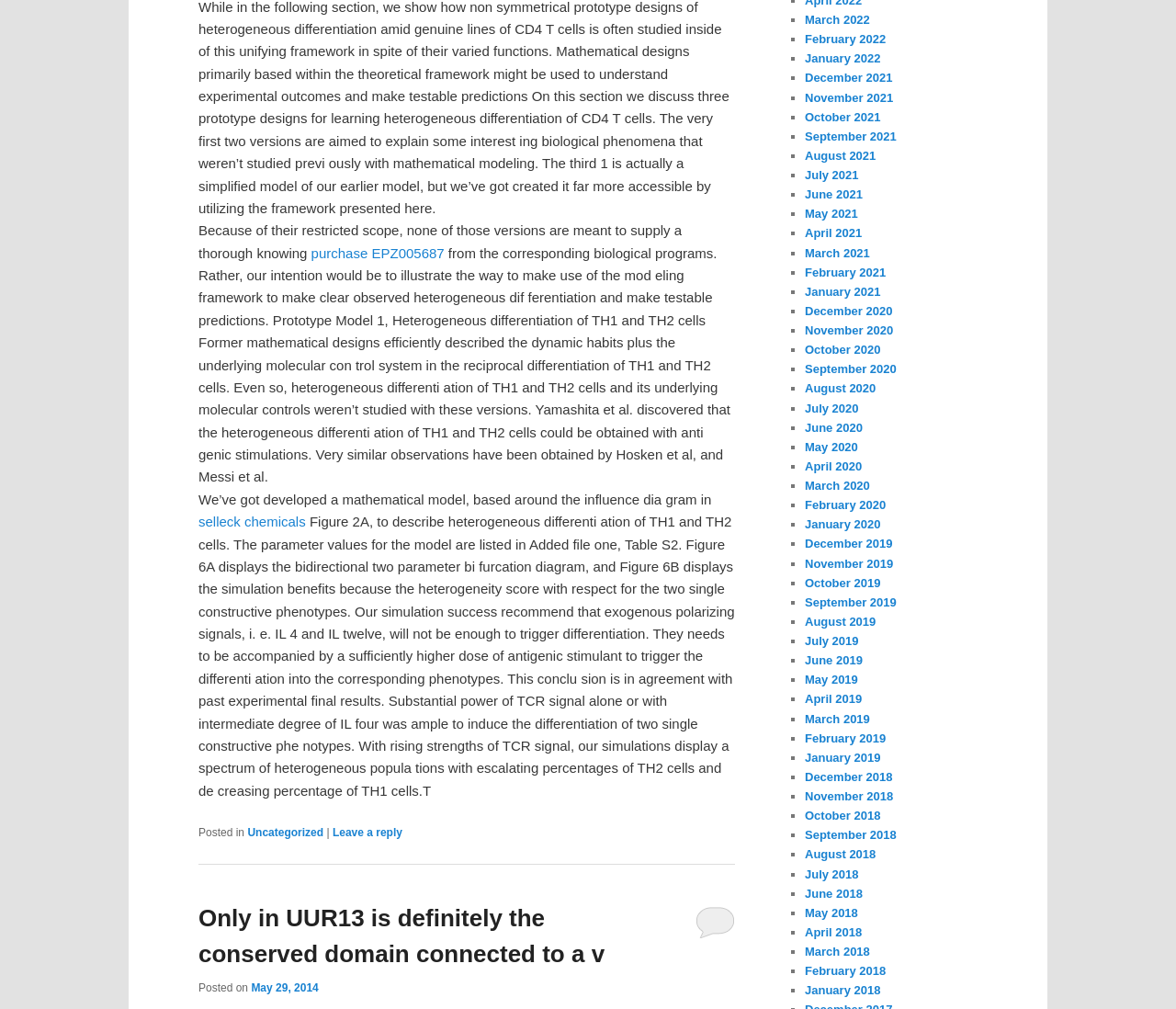How many links are there in the footer section?
Examine the image and give a concise answer in one word or a short phrase.

3